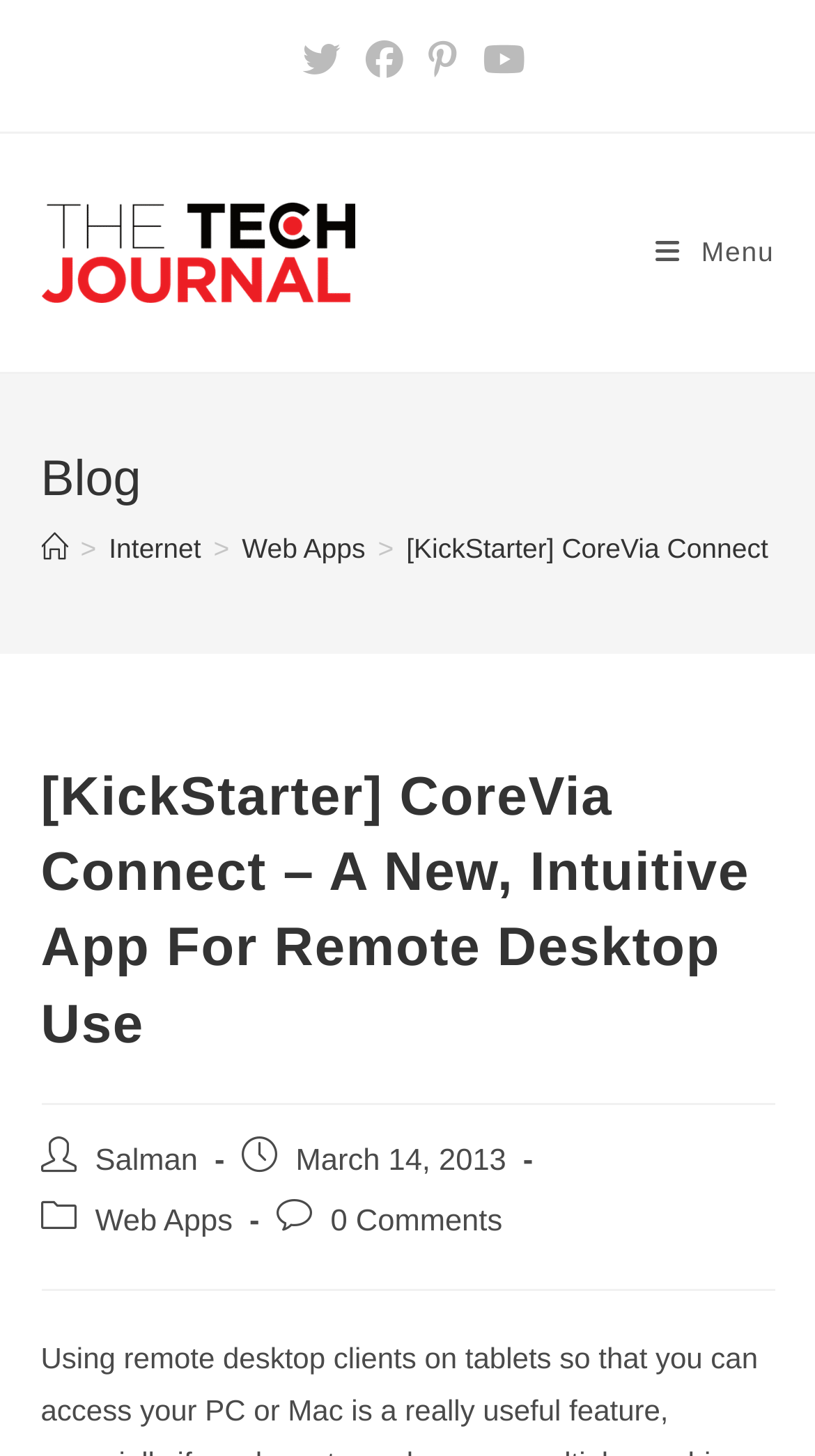What is the name of the app mentioned in the article?
Based on the screenshot, answer the question with a single word or phrase.

CoreVia Connect